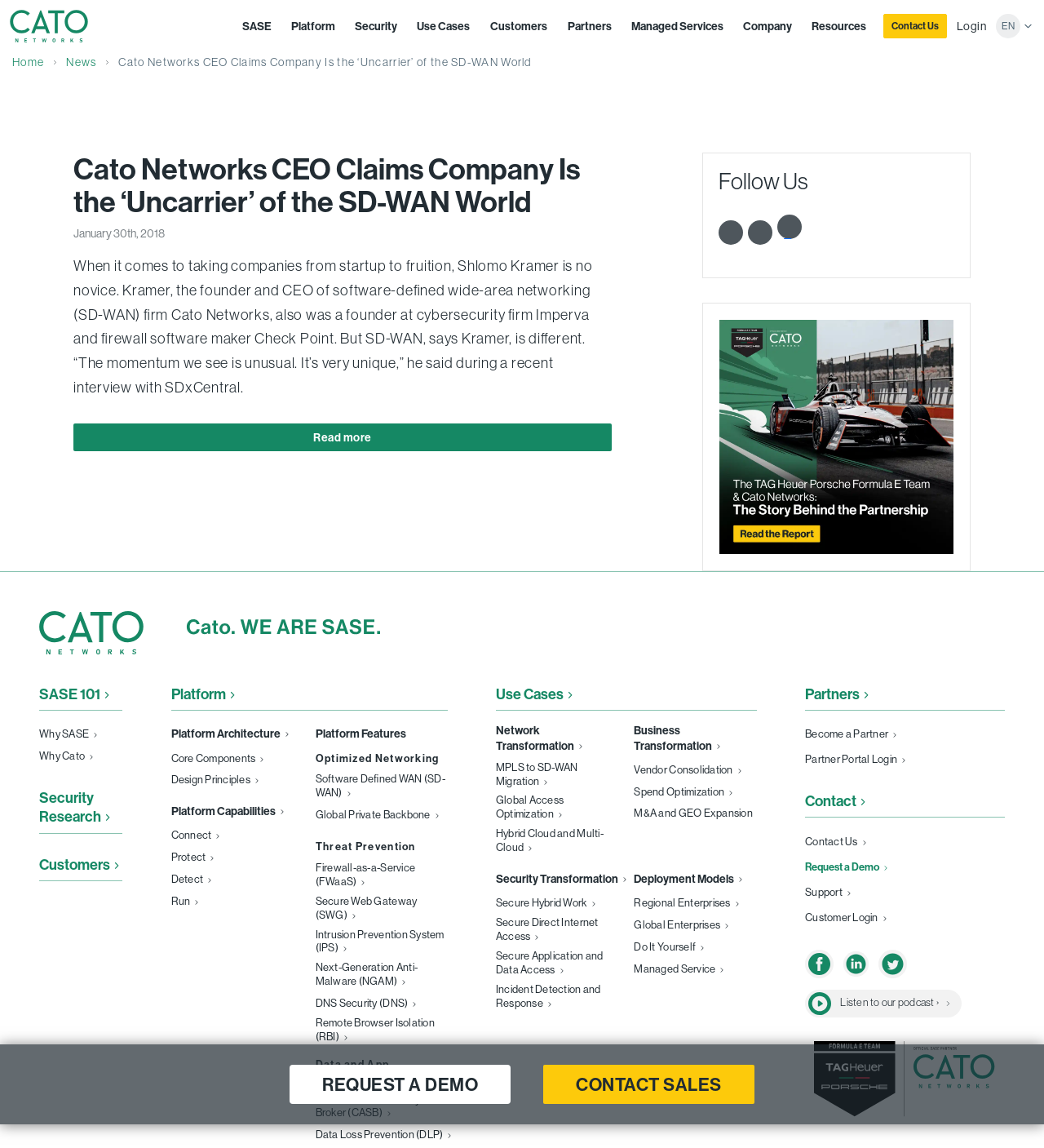Locate the bounding box of the UI element described in the following text: "Secure Application and Data Access".

[0.475, 0.825, 0.592, 0.854]